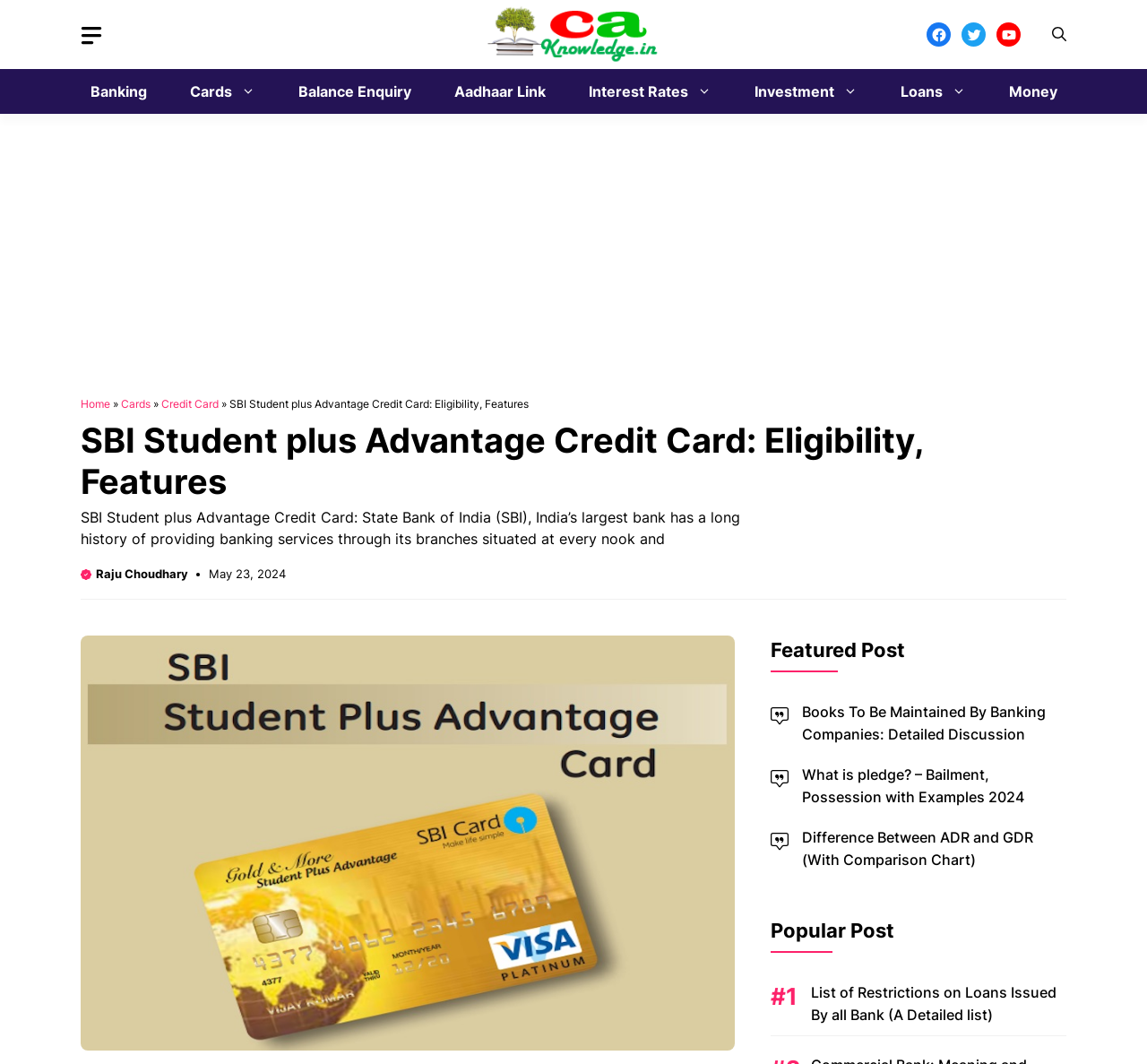Using the element description Cards, predict the bounding box coordinates for the UI element. Provide the coordinates in (top-left x, top-left y, bottom-right x, bottom-right y) format with values ranging from 0 to 1.

[0.15, 0.065, 0.238, 0.107]